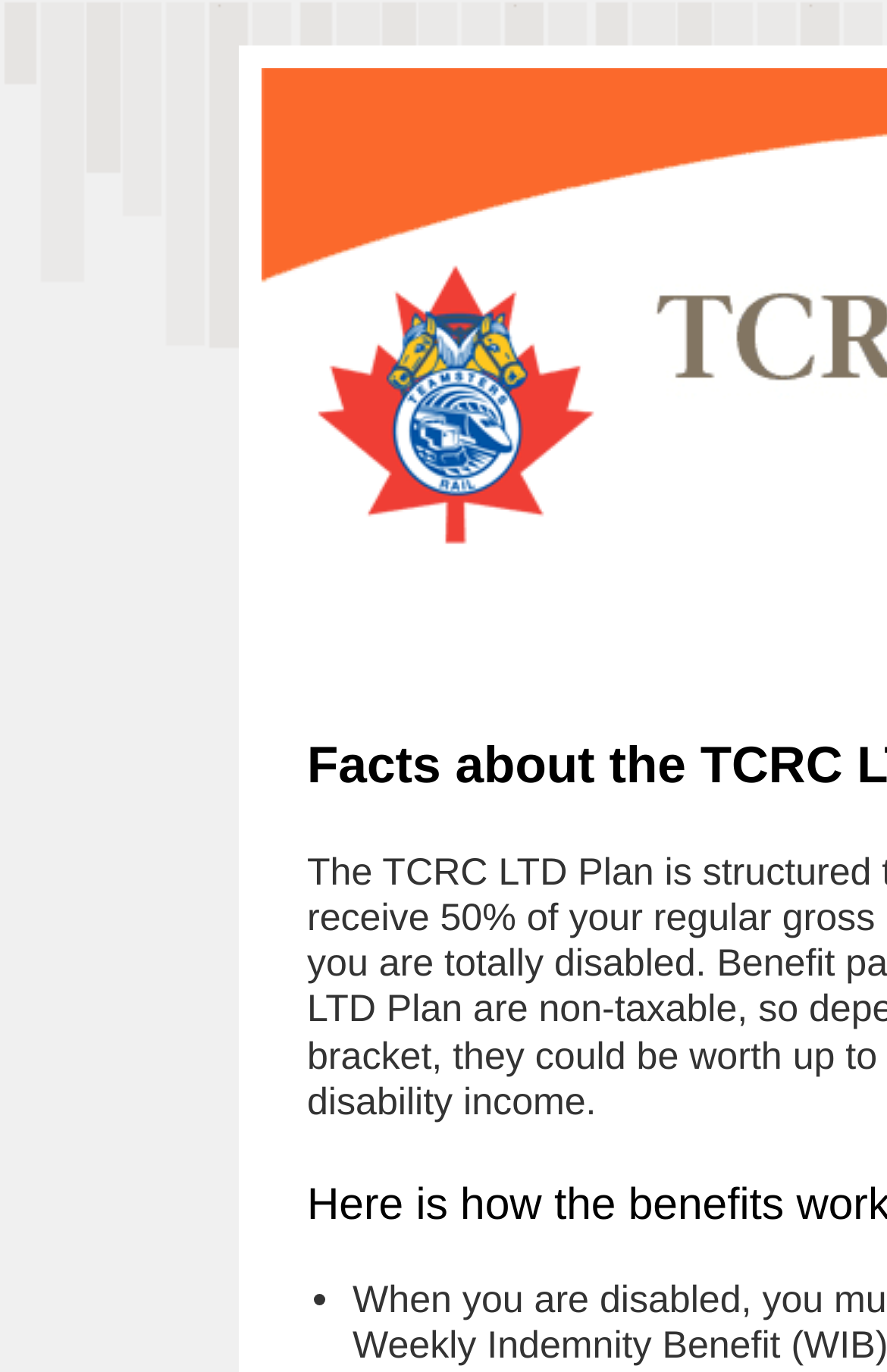Could you identify the text that serves as the heading for this webpage?

Facts about the TCRC LTD plan